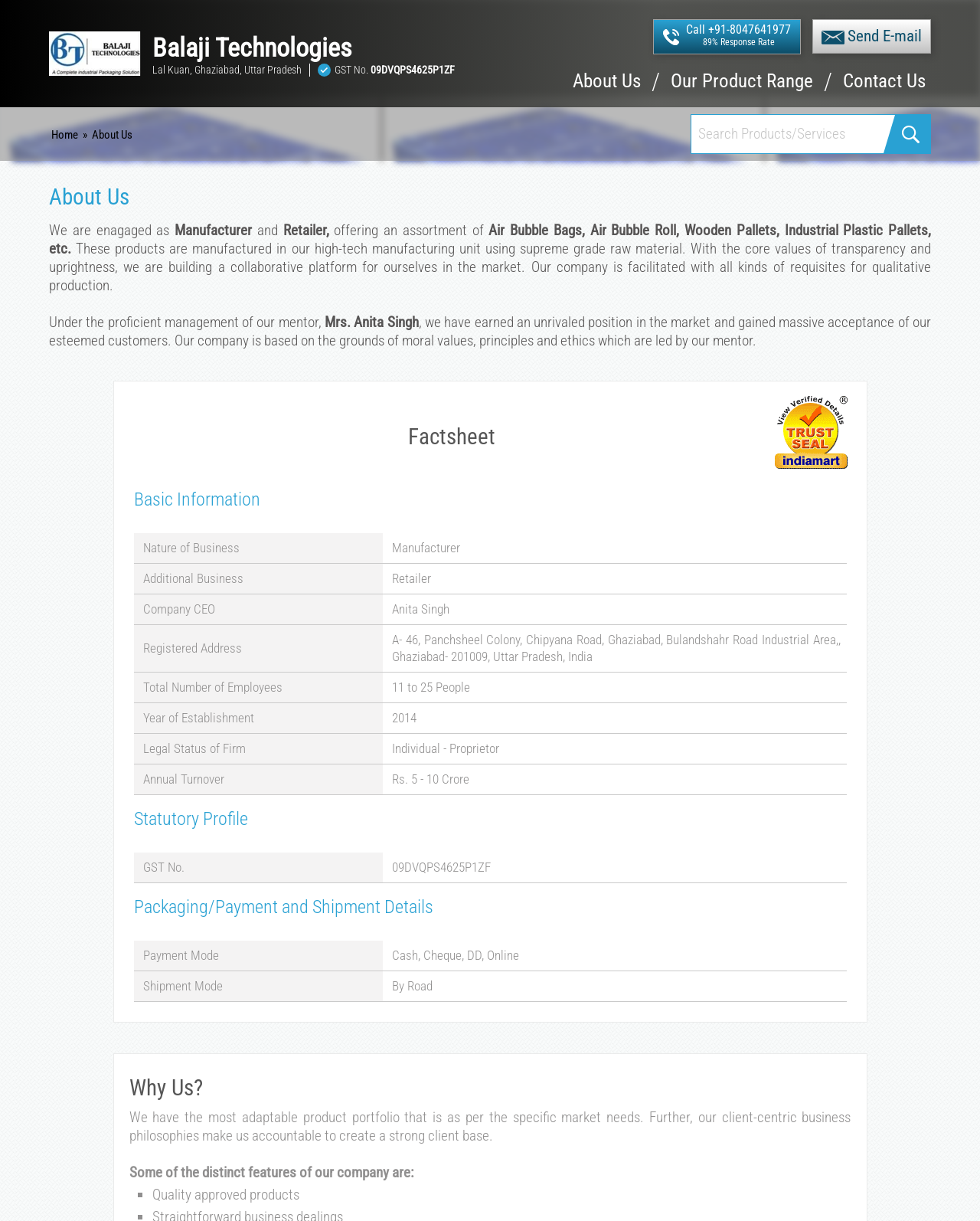Respond to the following question with a brief word or phrase:
Who is the CEO of the company?

Anita Singh